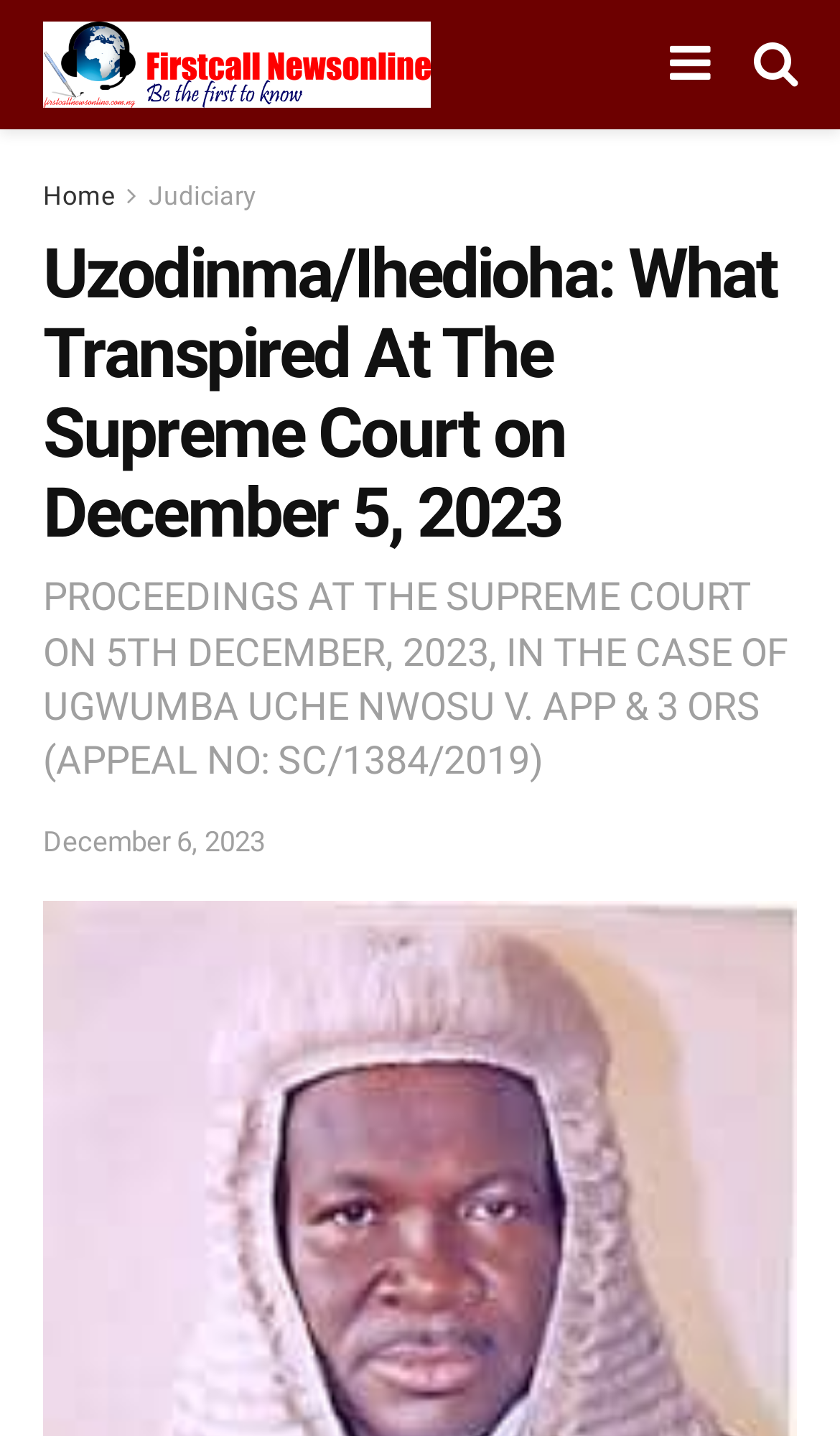Construct a comprehensive description capturing every detail on the webpage.

The webpage appears to be a news article from Firstcall News Online, with the title "Uzodinma/Ihedioha: What Transpired At The Supreme Court on December 5, 2023". At the top left corner, there is a link to the news website, accompanied by an image with the same name. 

On the top right corner, there are two icons, represented by '\uf0c9' and '\uf002', which are likely social media or sharing icons. Below these icons, there are three links: "Home", "Judiciary", and another link with the date "December 6, 2023". 

The main content of the webpage is divided into two sections, each with a heading. The first heading reads "Uzodinma/Ihedioha: What Transpired At The Supreme court on December 5, 2023", and the second heading is a longer title describing a court case, "PROCEEDINGS AT THE SUPREME COURT ON 5TH DECEMBER, 2023, IN THE CASE OF UGWUMBA UCHE NWOSU V. APP & 3 ORS (APPEAL NO: SC/1384/2019)". 

There is no clear indication of the main content of the article, but based on the headings, it appears to be a report on a court case involving Uzodinma and Ihedioha.